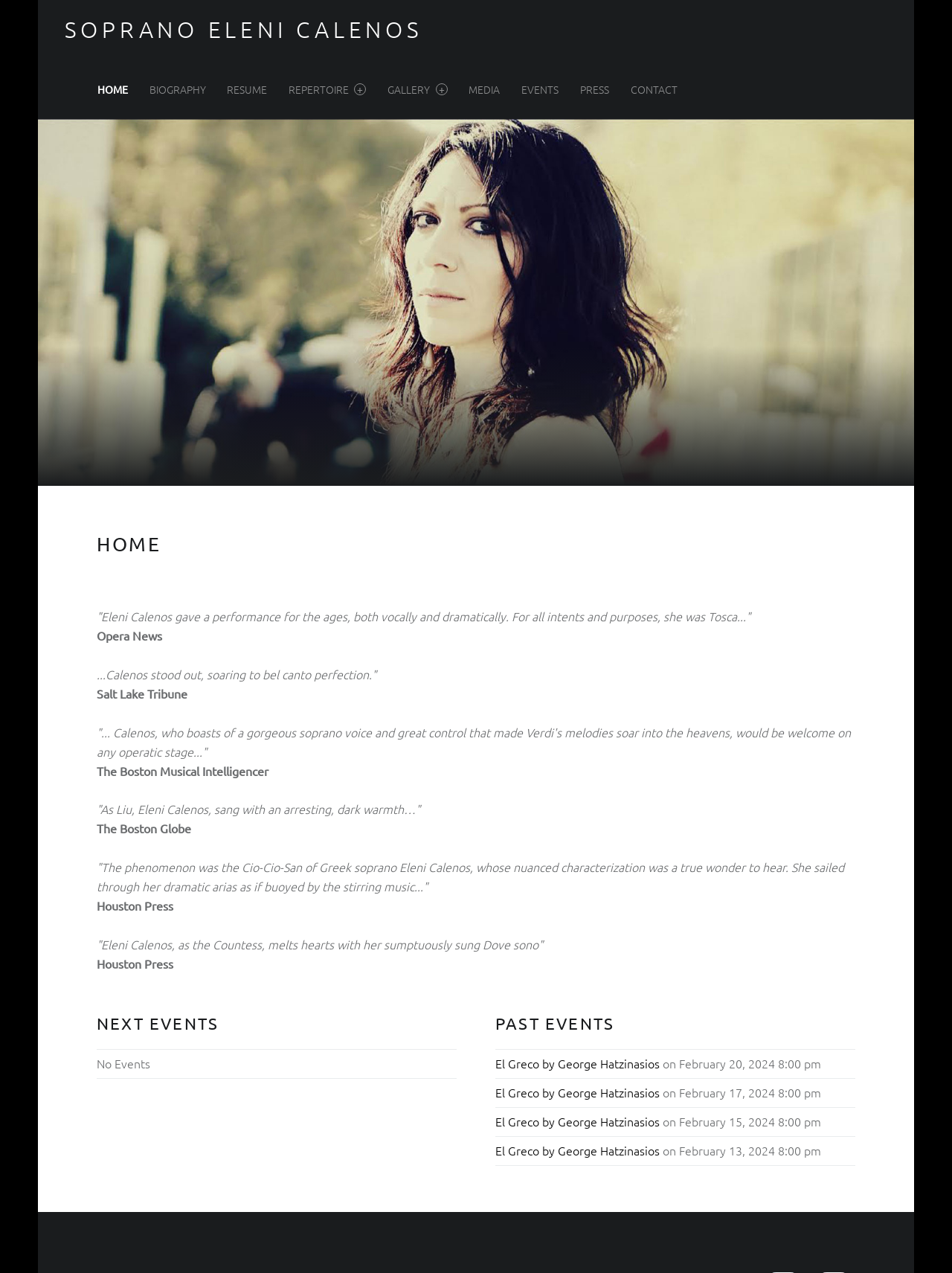Present a detailed account of what is displayed on the webpage.

This webpage is dedicated to Soprano Eleni Calenos, featuring her name prominently at the top of the page. Below her name, there is a site navigation section with links to different parts of the website, including "HOME", "BIOGRAPHY", "RESUME", "REPERTOIRE +", "GALLERY +", "MEDIA", "EVENTS", "PRESS", and "CONTACT".

On the left side of the page, there is a large figure or image that spans almost the entire height of the page. To the right of the image, there is a main section that contains several articles or reviews about Eleni Calenos' performances. The articles are headed by a title "HOME" and feature quotes from various publications, including Opera News, Salt Lake Tribune, The Boston Musical Intelligencer, The Boston Globe, and Houston Press. The quotes praise Eleni Calenos' vocal performances, describing her as having a "gorgeous soprano voice" and "bel canto perfection".

Below the articles, there are two sections: "NEXT EVENTS" and "PAST EVENTS". The "NEXT EVENTS" section is currently empty, with a message "No Events". The "PAST EVENTS" section lists several events, including performances of "El Greco by George Hatzinasios" on different dates in February 2024, with links to more information about each event.